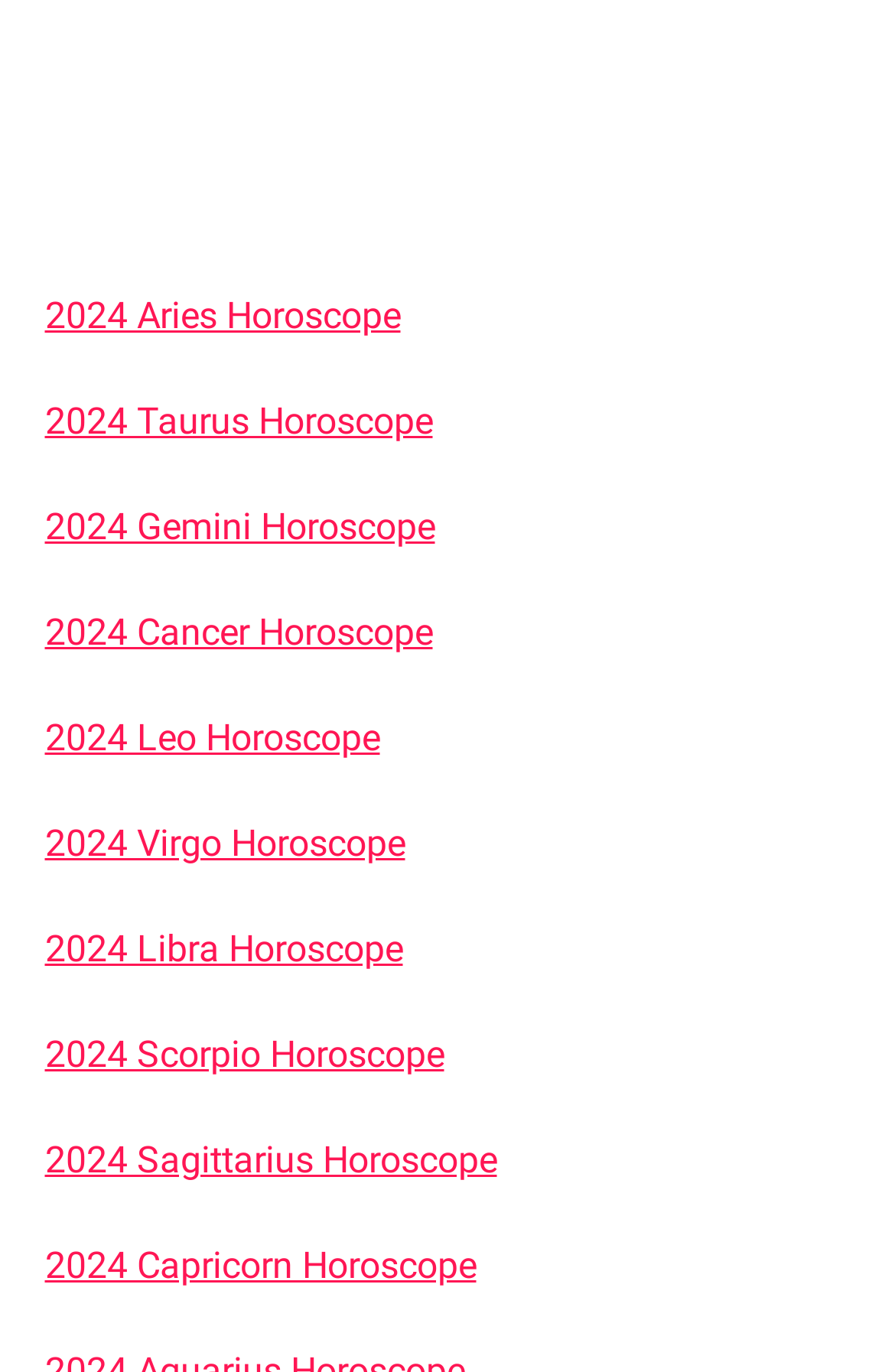Please identify the bounding box coordinates of the clickable area that will allow you to execute the instruction: "view 2024 Leo Horoscope".

[0.05, 0.522, 0.424, 0.554]